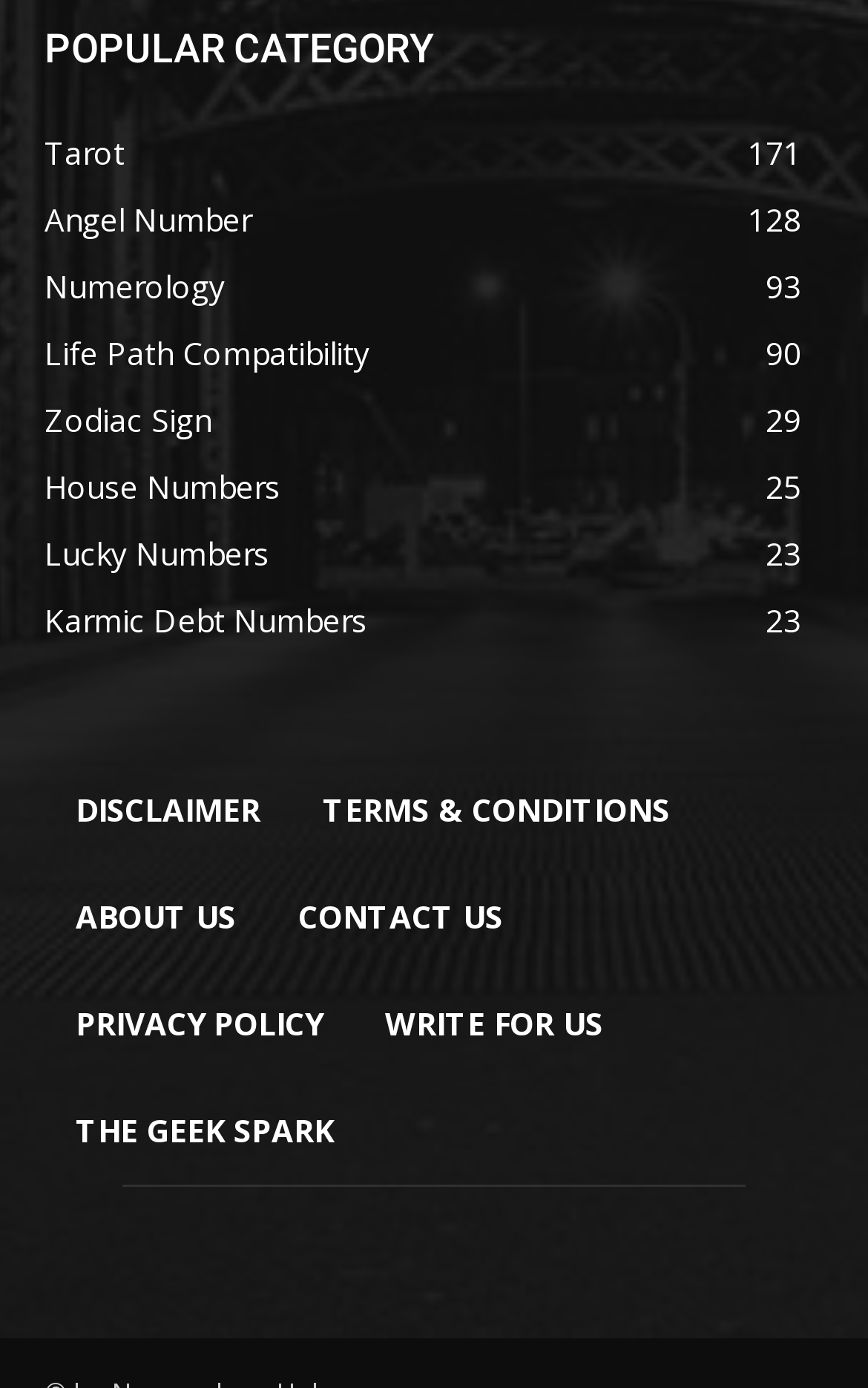How many links are under the 'POPULAR CATEGORY' heading?
We need a detailed and exhaustive answer to the question. Please elaborate.

There are 8 links under the 'POPULAR CATEGORY' heading, which are 'Tarot 171', 'Angel Number 128', 'Numerology 93', 'Life Path Compatibility 90', 'Zodiac Sign 29', 'House Numbers 25', 'Lucky Numbers 23', and 'Karmic Debt Numbers 23'. These links are located at the top of the webpage, with their bounding box coordinates indicating their vertical positions.